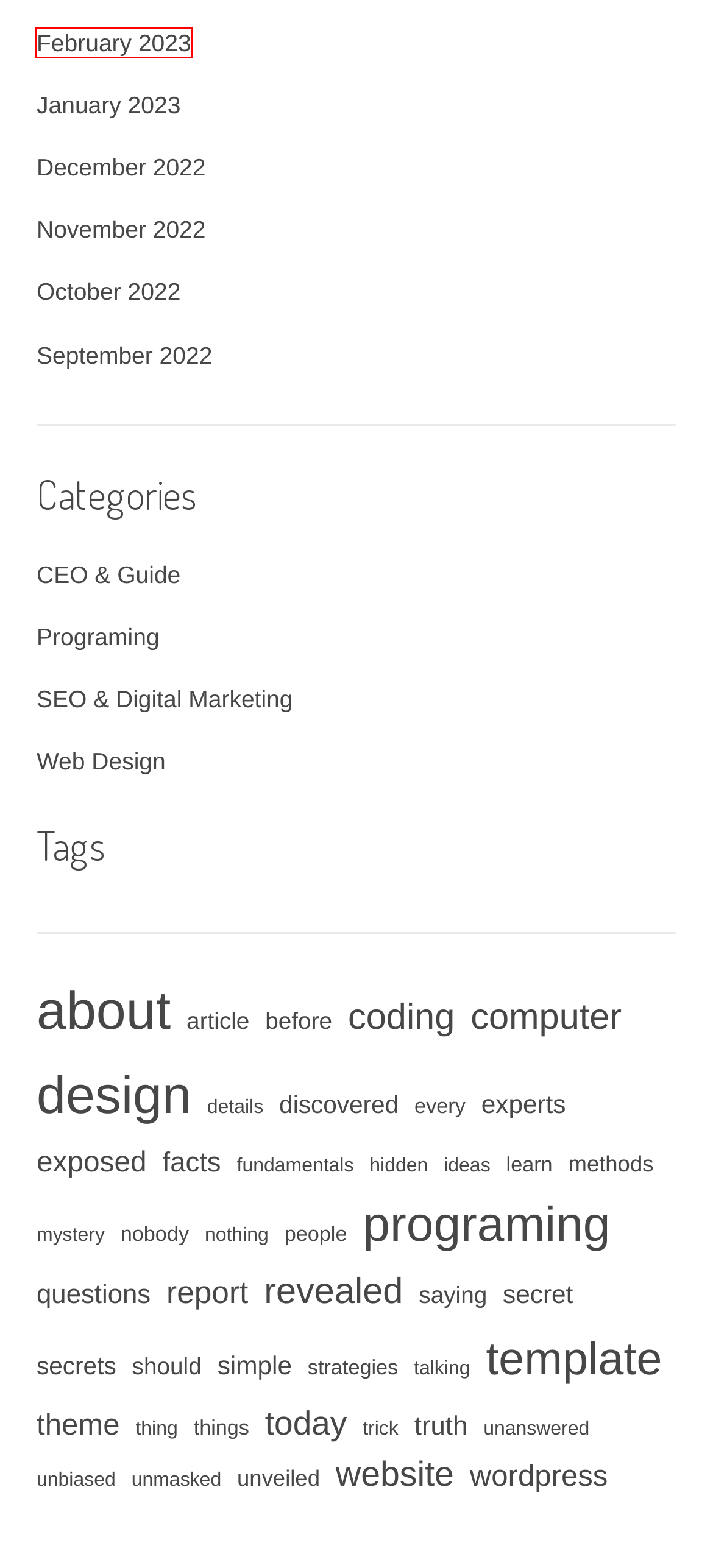Analyze the given webpage screenshot and identify the UI element within the red bounding box. Select the webpage description that best matches what you expect the new webpage to look like after clicking the element. Here are the candidates:
A. Web Design – Ufa Digital Marketing
B. strategies – Ufa Digital Marketing
C. February 2023 – Ufa Digital Marketing
D. details – Ufa Digital Marketing
E. thing – Ufa Digital Marketing
F. mystery – Ufa Digital Marketing
G. theme – Ufa Digital Marketing
H. ideas – Ufa Digital Marketing

C